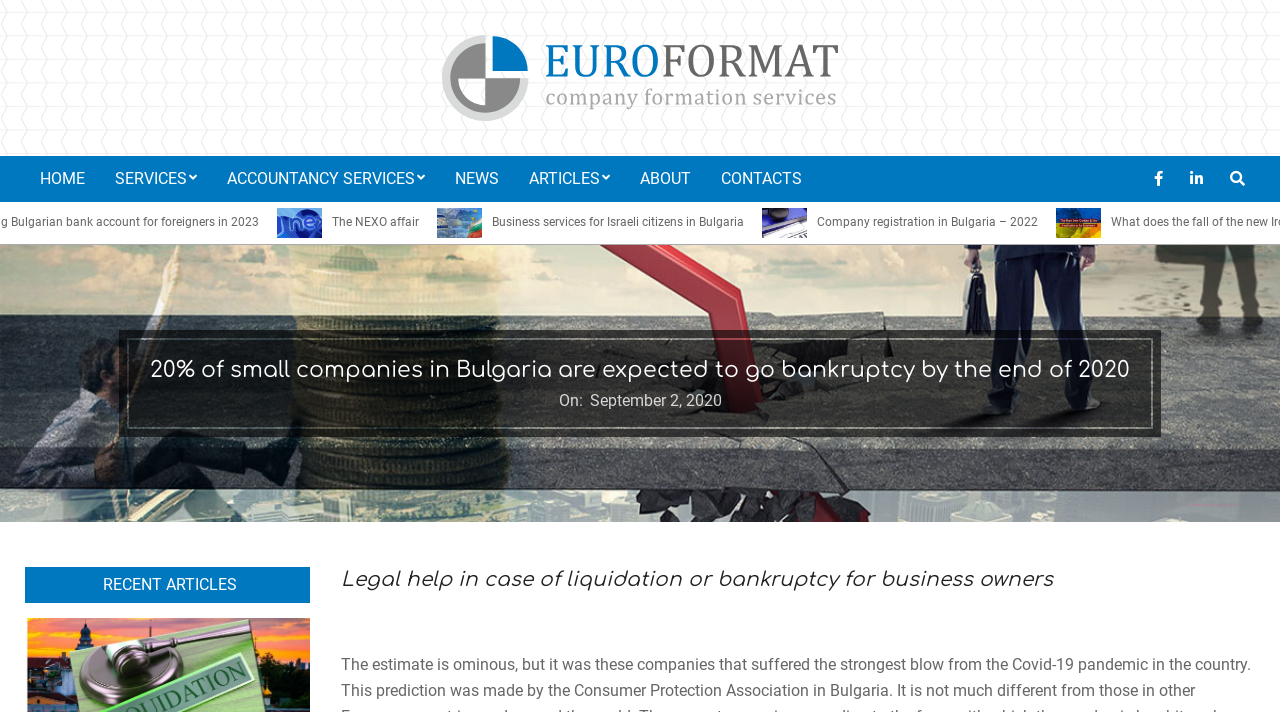Please determine the bounding box of the UI element that matches this description: alt="Bulgarian company registration". The coordinates should be given as (top-left x, top-left y, bottom-right x, bottom-right y), with all values between 0 and 1.

[0.837, 0.292, 0.872, 0.334]